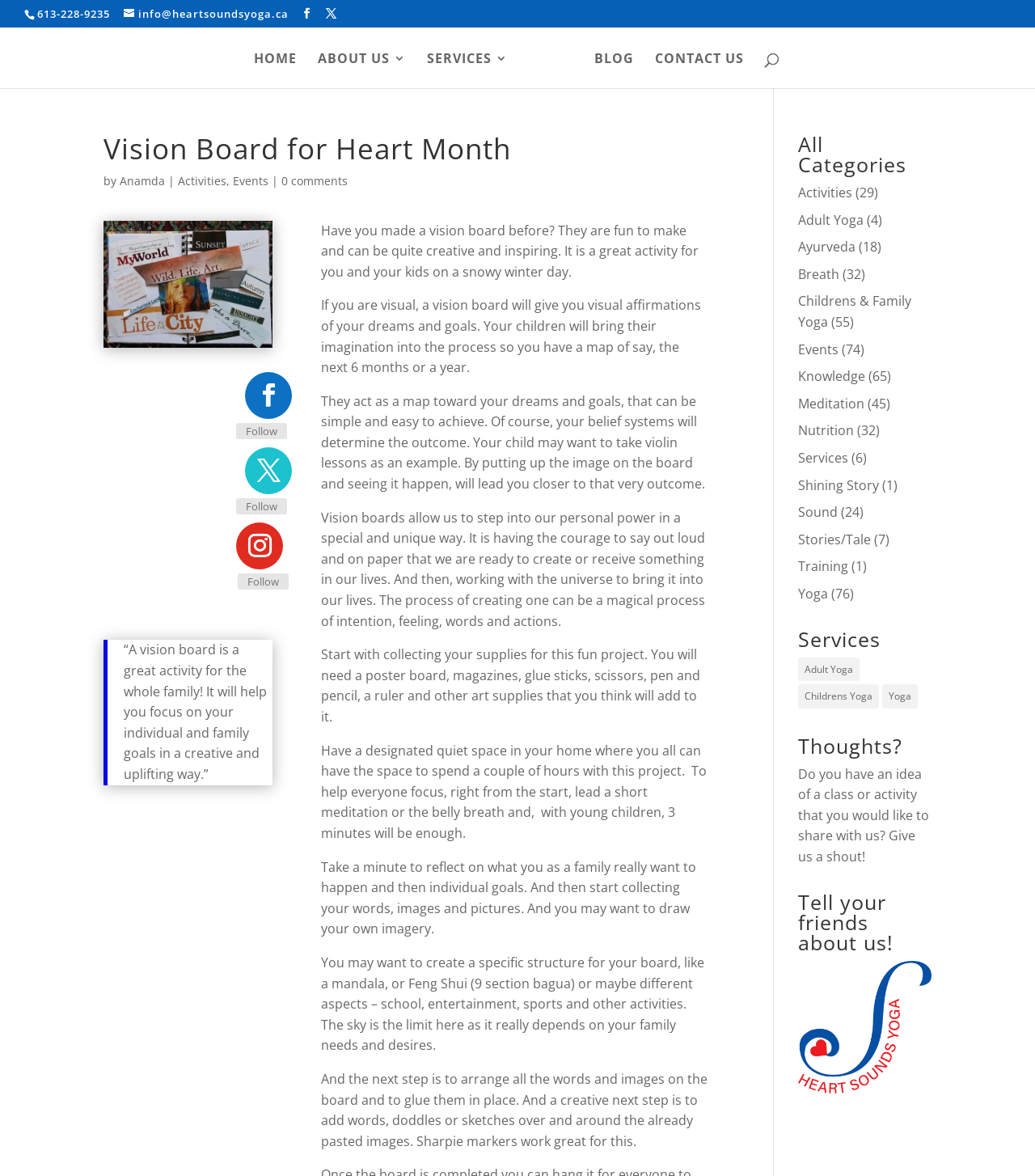Could you please study the image and provide a detailed answer to the question:
How many categories are listed under 'All Categories'?

I counted the number of link elements under the 'All Categories' heading and found 14 categories listed, including 'Activities', 'Adult Yoga', 'Ayurveda', and so on.